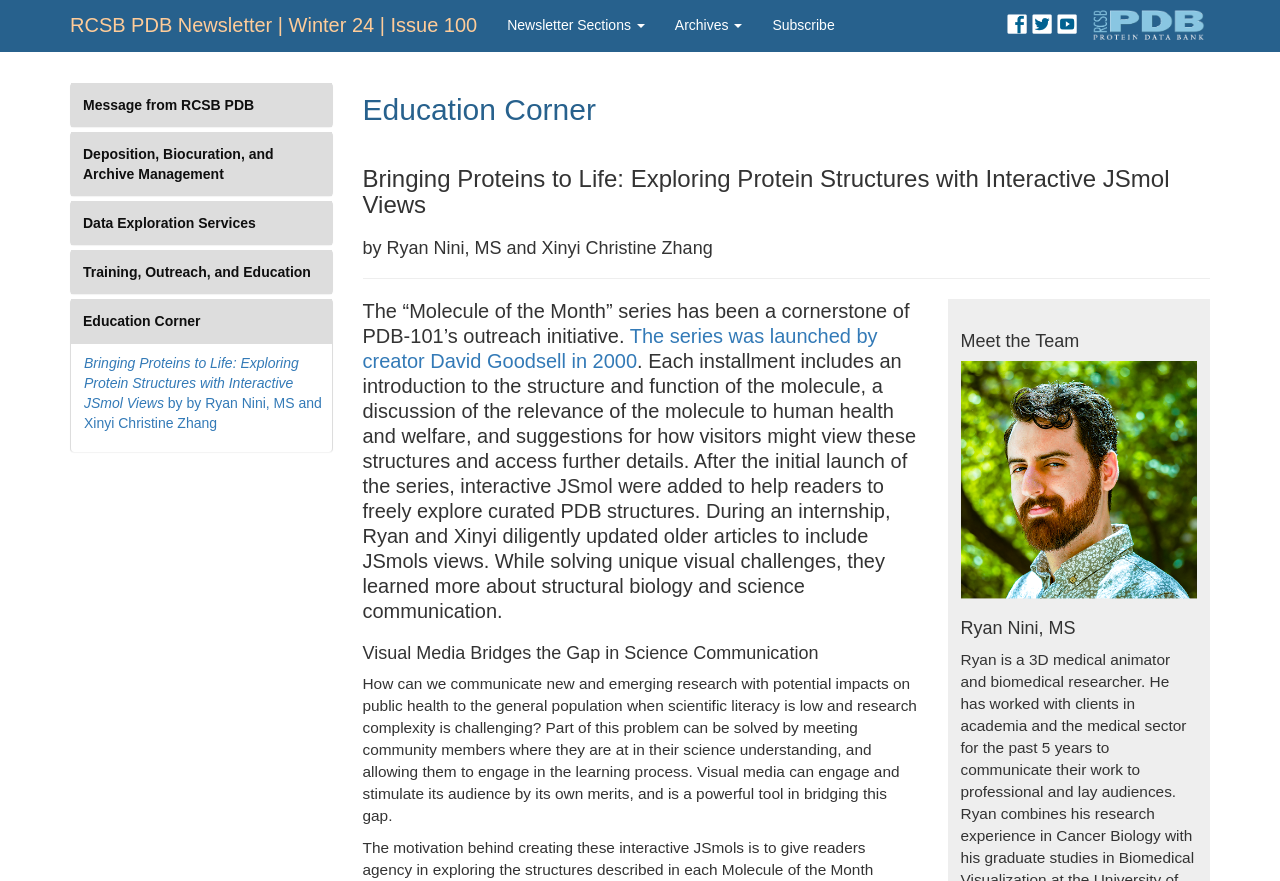Generate a thorough explanation of the webpage's elements.

The webpage is focused on the "Education Corner" section, which is part of the RCSB PDB (Research Collaboratory for Structural Bioinformatics Protein Data Bank) website. At the top, there is a navigation bar with links to the RCSB PDB Newsletter, Archives, and Subscribe options, accompanied by social media icons and the RCSB PDB logo.

Below the navigation bar, there is a tab list with five tabs: "Message from RCSB PDB", "Deposition, Biocuration, and Archive Management", "Data Exploration Services", "Training, Outreach, and Education", and "Education Corner", which is the currently selected tab. Each tab has a corresponding button that can be expanded to reveal more content.

The main content of the "Education Corner" tab is divided into several sections. The first section has a heading "Bringing Proteins to Life: Exploring Protein Structures with Interactive JSmol Views" and a link to an article with the same title. Below this section, there is a heading "Meet the Team" with a photo of Ryan Nini and a heading with his name and title.

The next section discusses the "Molecule of the Month" series, which is a cornerstone of PDB-101's outreach initiative. The series was launched by David Goodsell in 2000 and features interactive JSmol views to help readers explore curated PDB structures. The section also mentions that Ryan Nini and Xinyi Christine Zhang updated older articles to include JSmol views during their internship.

Finally, there is a section with a heading "Visual Media Bridges the Gap in Science Communication", which discusses the importance of visual media in communicating new and emerging research to the general population. The section argues that visual media can engage and stimulate its audience, bridging the gap between scientific research and public understanding.